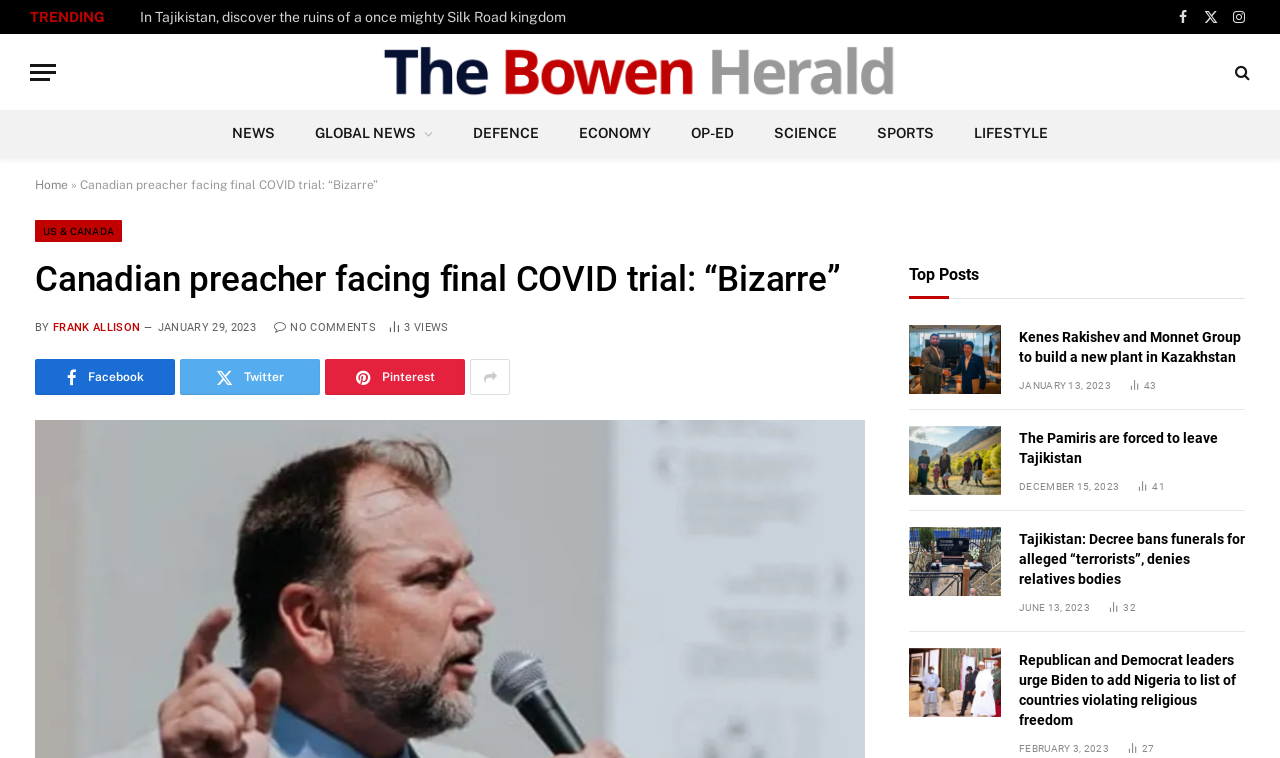Identify the bounding box coordinates of the region I need to click to complete this instruction: "Explore the 'Travel News' section".

None